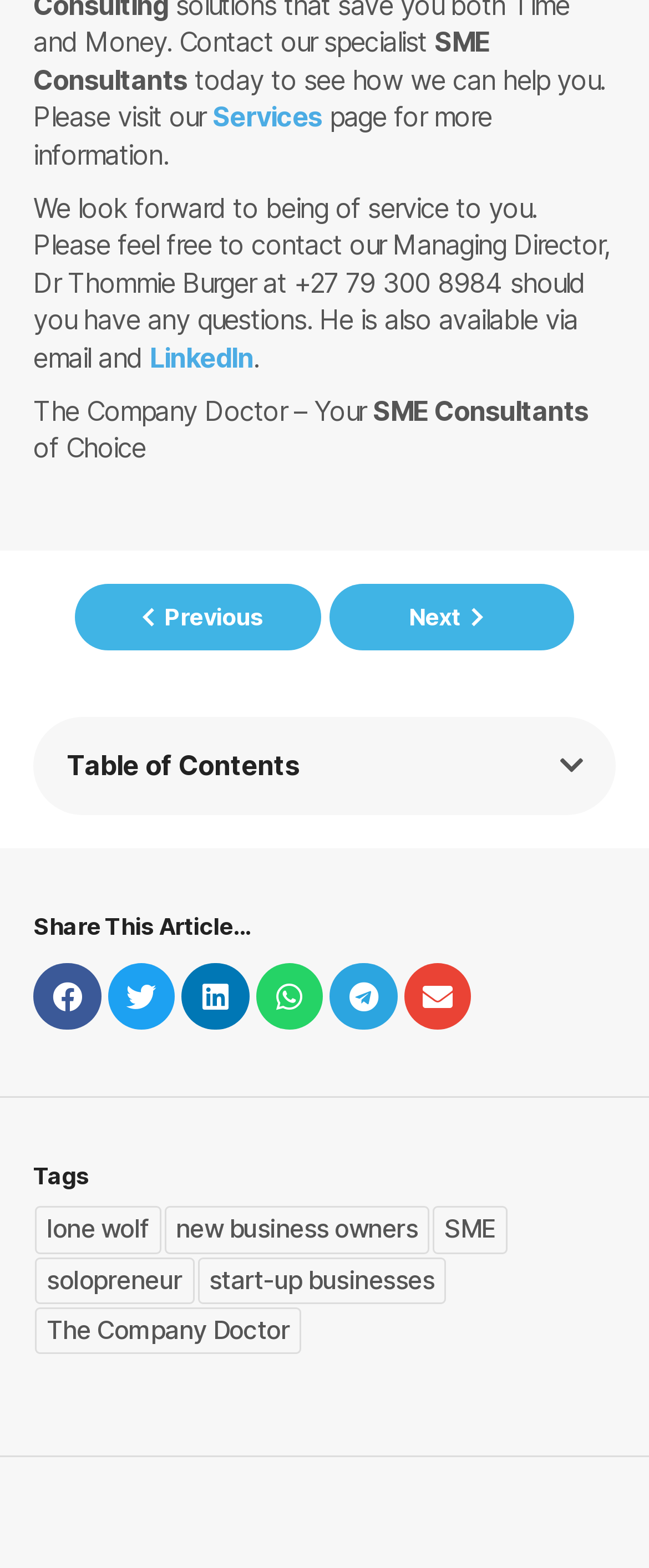What is the name of the company?
Could you please answer the question thoroughly and with as much detail as possible?

The name of the company can be found in the top section of the webpage, where it is written as 'SME Consultants' in two separate instances.